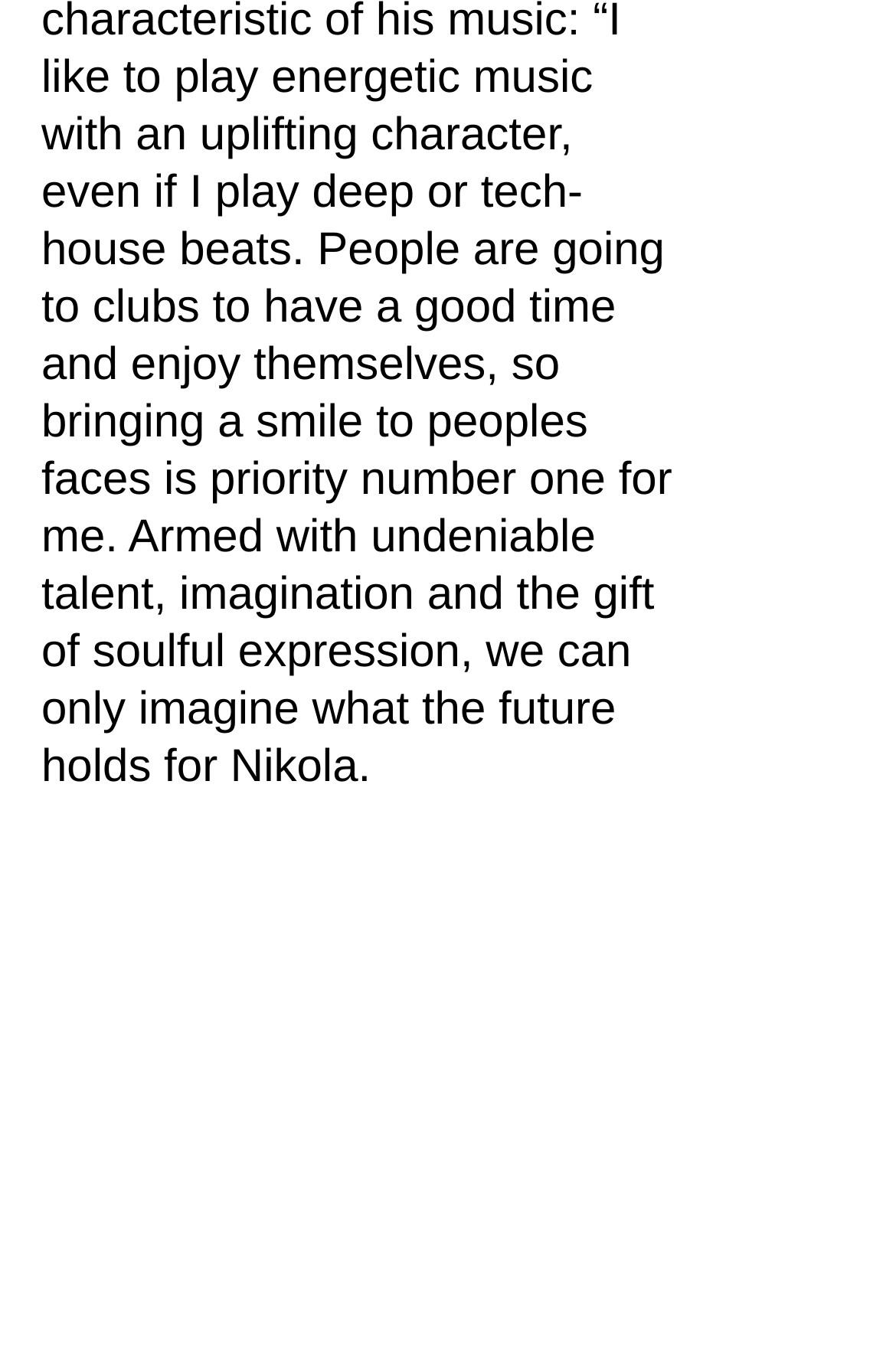What is the purpose of the social bar?
Based on the image, please offer an in-depth response to the question.

The social bar section appears to be a collection of links to various social media platforms. The purpose of this section is likely to provide users with a convenient way to connect to these platforms, possibly to access additional content or to follow the webpage's social media presence.